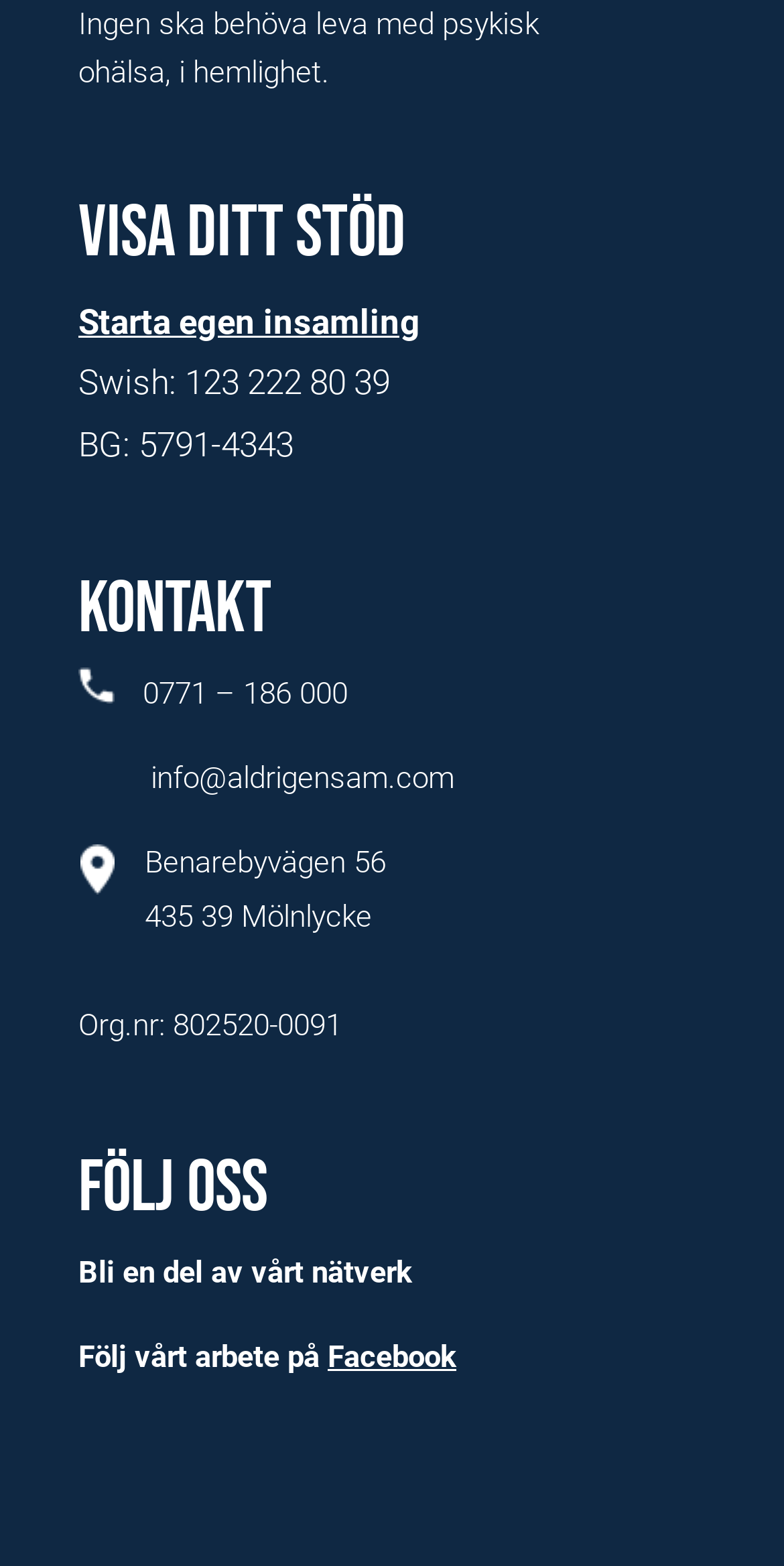What social media platform can you follow the organization on?
Refer to the image and answer the question using a single word or phrase.

Facebook